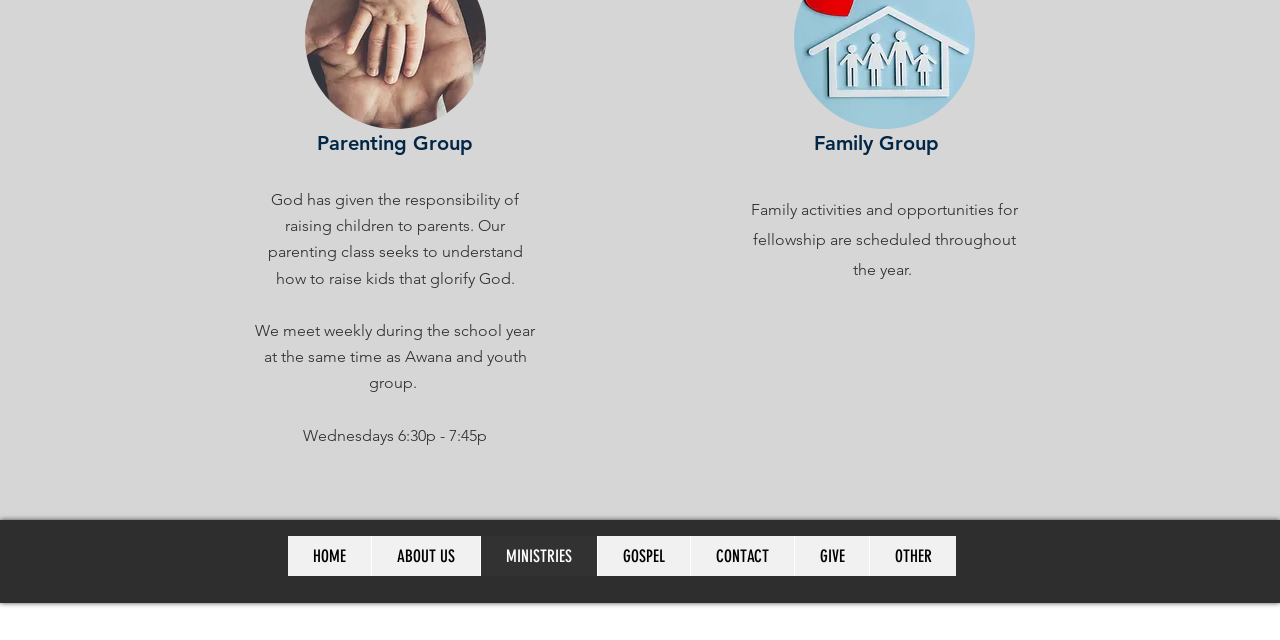Calculate the bounding box coordinates for the UI element based on the following description: "OTHER". Ensure the coordinates are four float numbers between 0 and 1, i.e., [left, top, right, bottom].

[0.679, 0.838, 0.747, 0.9]